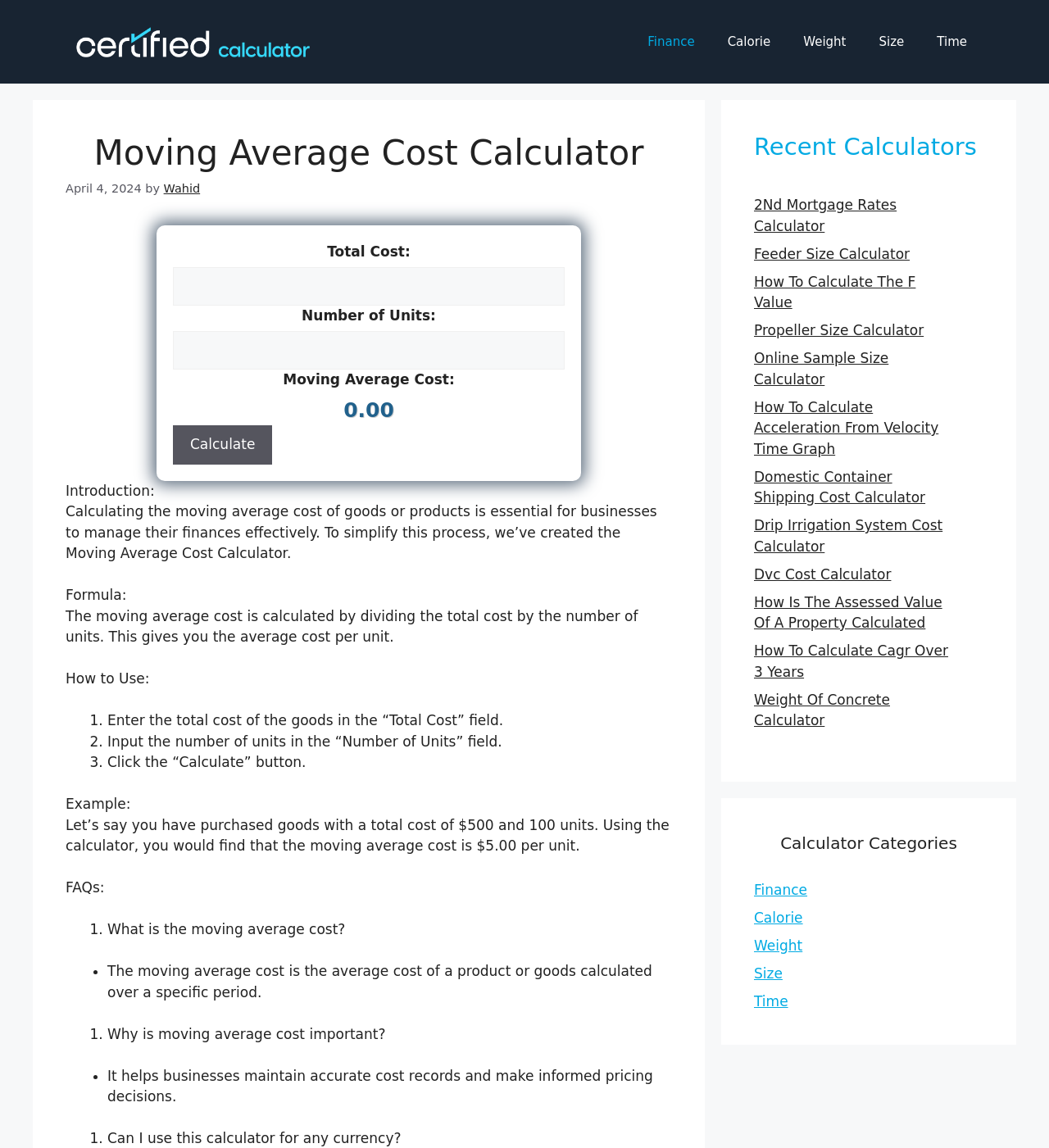Based on the element description Contact Us, identify the bounding box of the UI element in the given webpage screenshot. The coordinates should be in the format (top-left x, top-left y, bottom-right x, bottom-right y) and must be between 0 and 1.

None